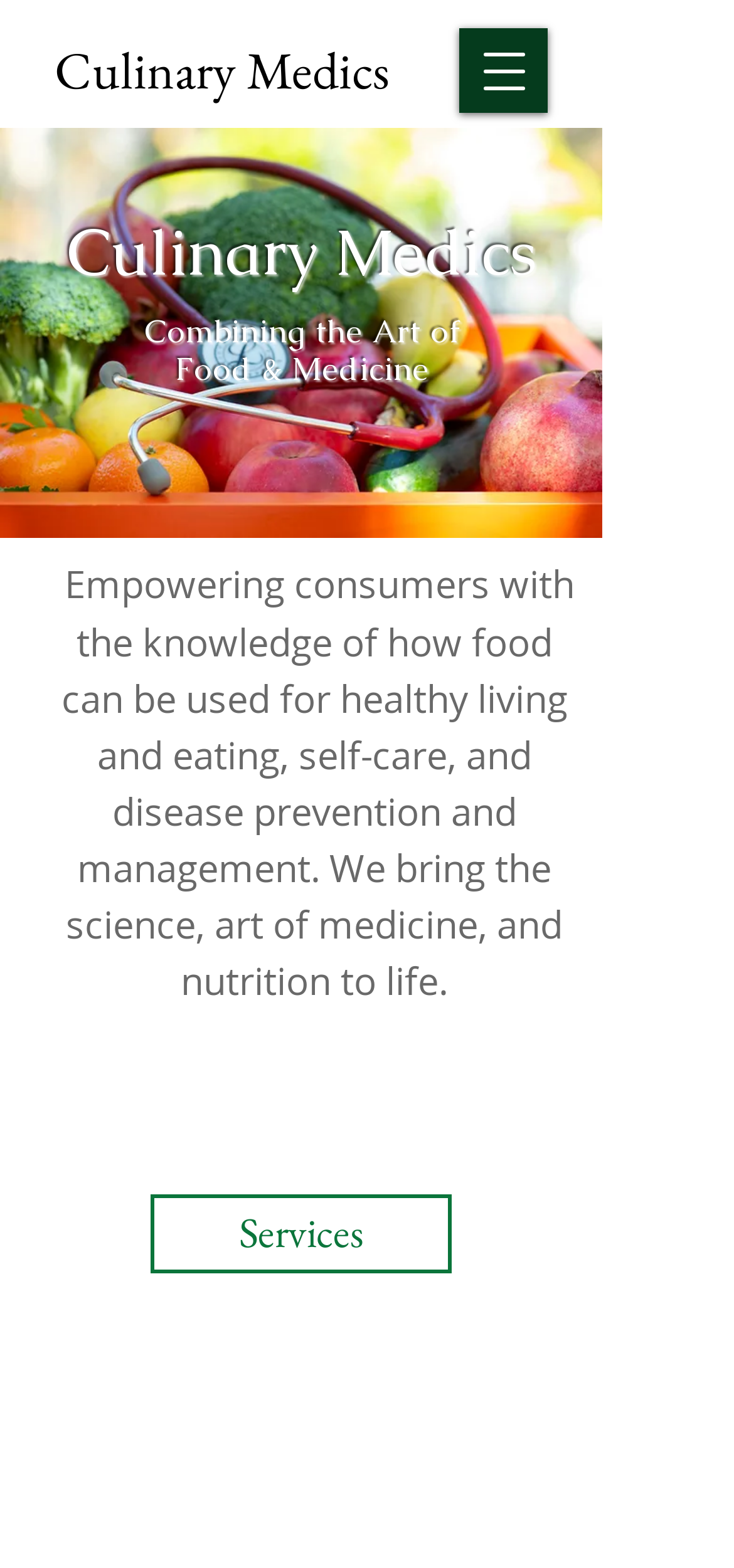Detail the various sections and features present on the webpage.

The webpage is about Culinary Medics, a platform that combines the science and art of nutrition and medicine to empower individuals for healthy living and eating, self-care, and disease prevention and management. 

At the top left corner, there is a button to open the navigation menu. Next to it, on the top center, is a link to the Culinary Medics homepage. Below the link, there is a large image that spans almost the entire width of the page, taking up about a quarter of the page's height. 

Underneath the image, there is a heading that reads "Combining the Art of Food & Medicine". Below the heading, there is a short paragraph of text that summarizes the mission of Culinary Medics, which is to bring the science and art of medicine and nutrition to life, empowering consumers with knowledge on how to use food for healthy living and eating, self-care, and disease prevention and management. 

To the right of the paragraph, there is a smaller image that takes up about a quarter of the page's height. At the bottom center of the page, there is a link to the "Services" page.